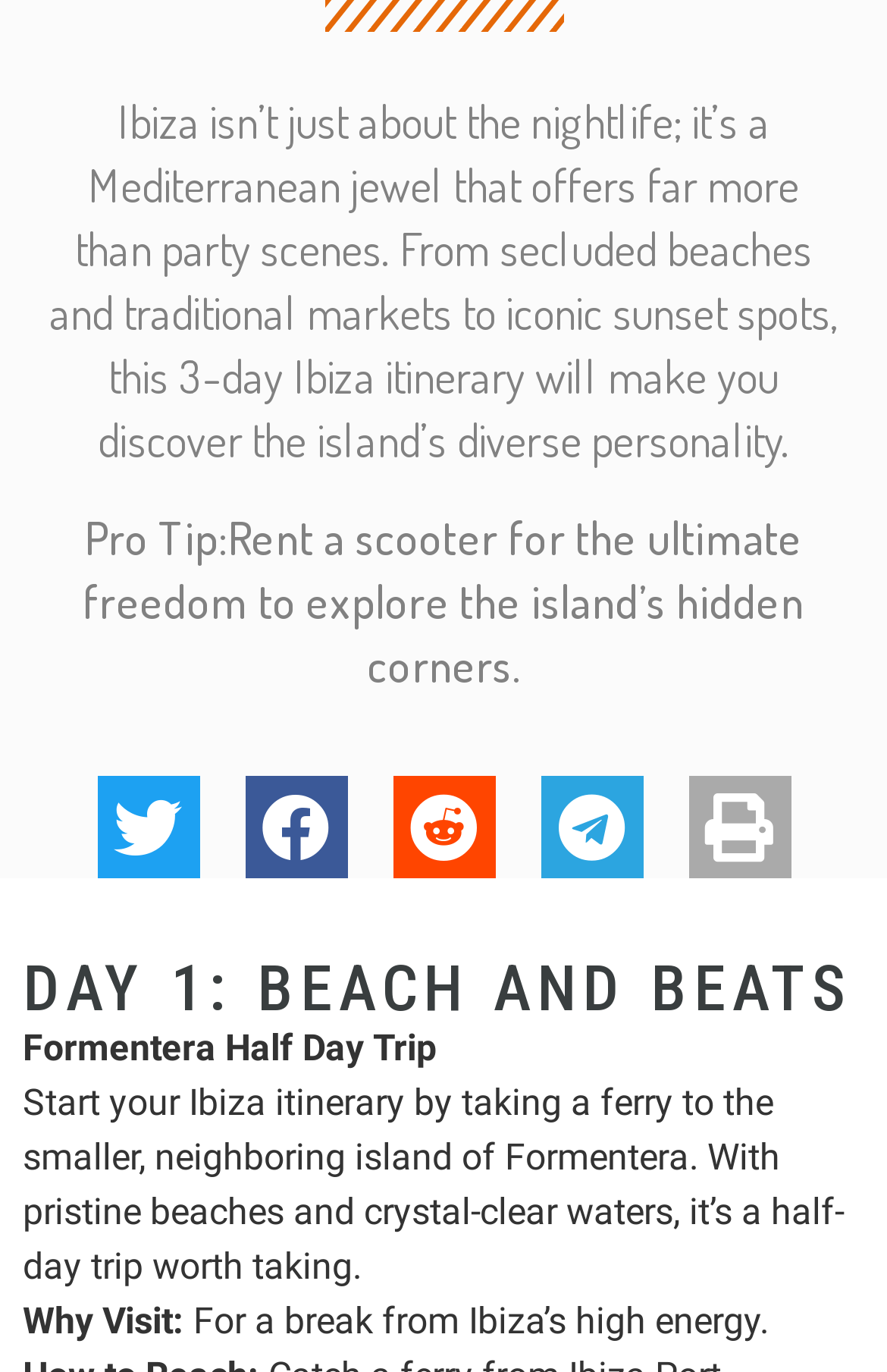What is the first activity mentioned in the DAY 1 itinerary?
Please give a detailed answer to the question using the information shown in the image.

The first activity mentioned in the DAY 1 itinerary is a Formentera Half Day Trip, which is described in the static text as a trip to the smaller, neighboring island of Formentera with pristine beaches and crystal-clear waters.